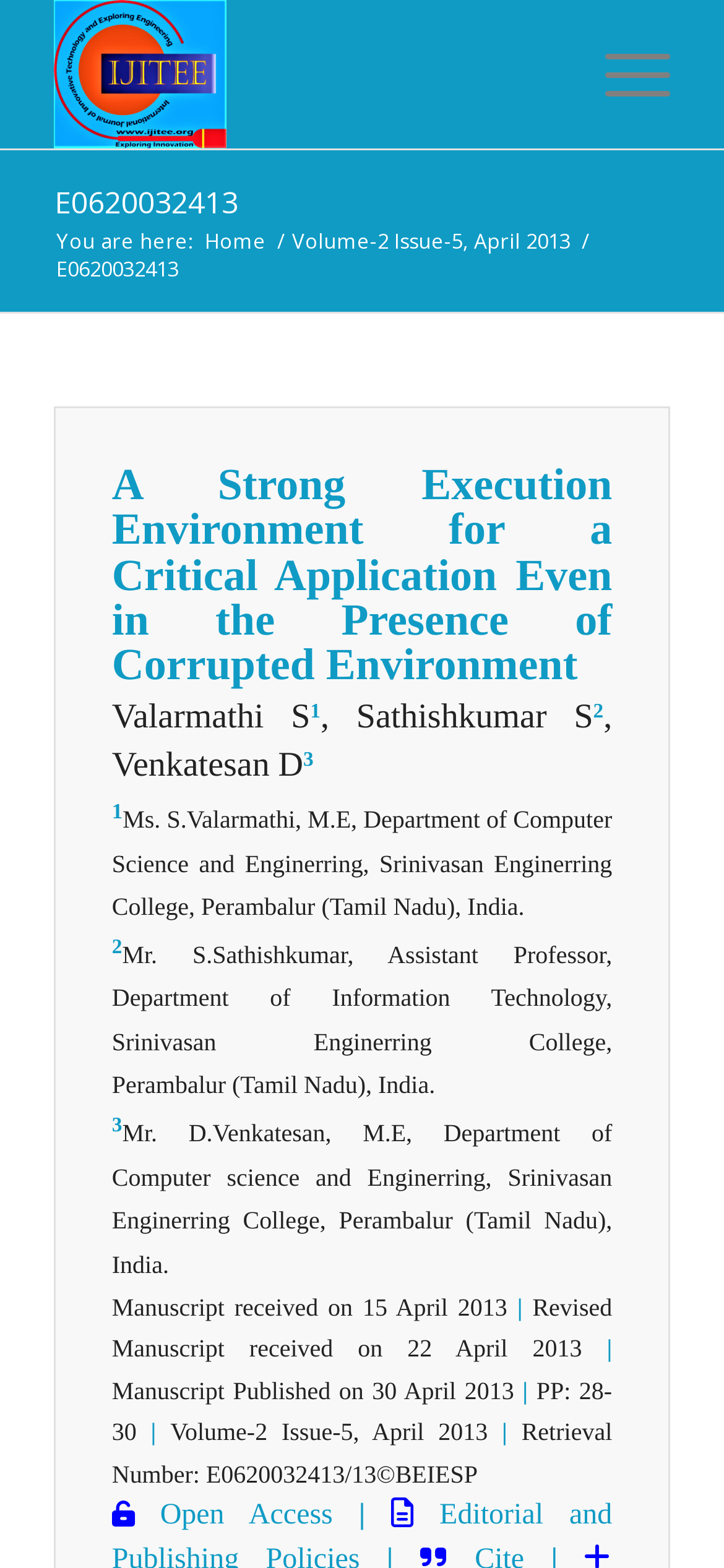Predict the bounding box of the UI element based on this description: "Open Access".

[0.185, 0.956, 0.46, 0.977]